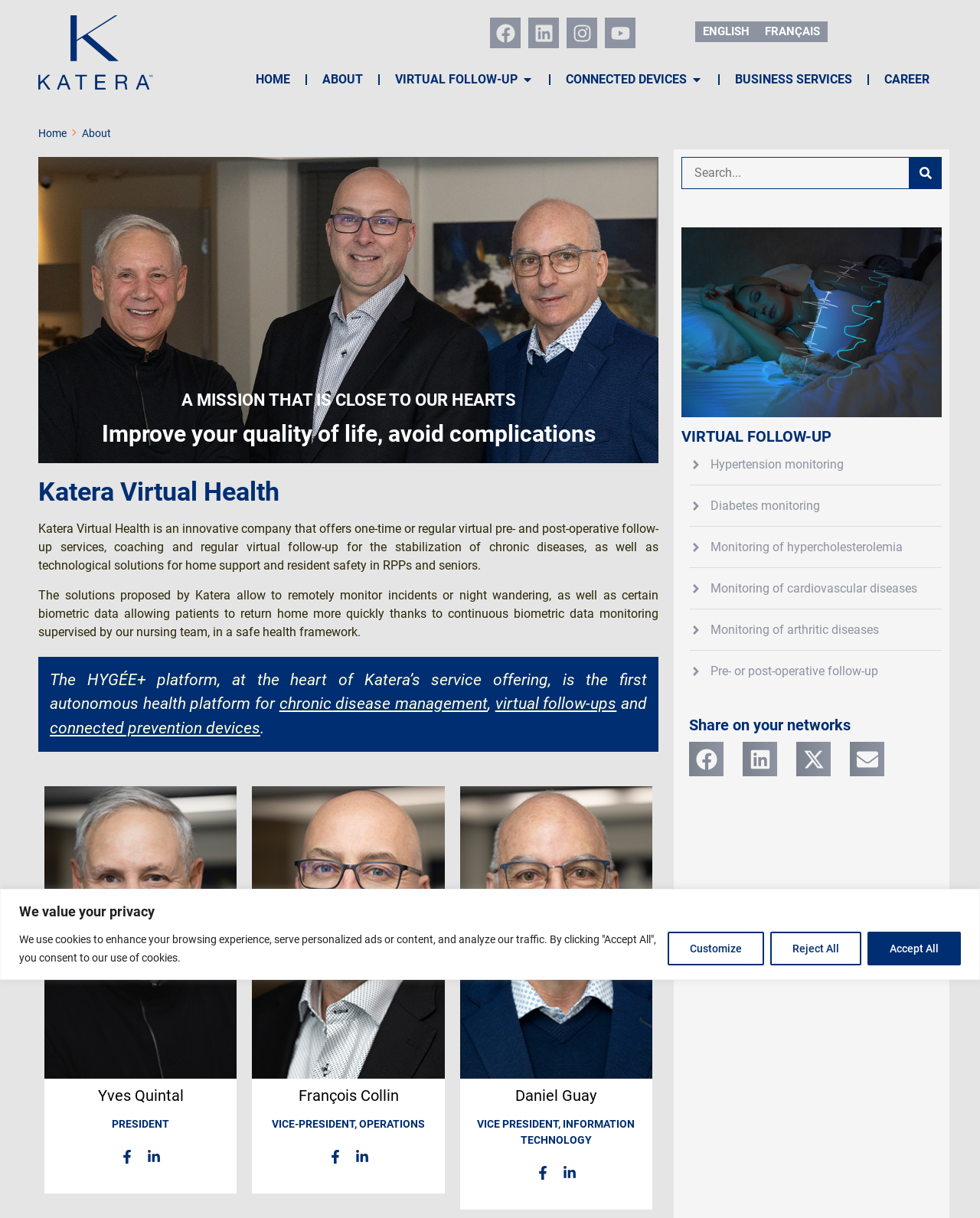Identify the bounding box for the described UI element: "Pre- or post-operative follow-up".

[0.703, 0.544, 0.961, 0.559]